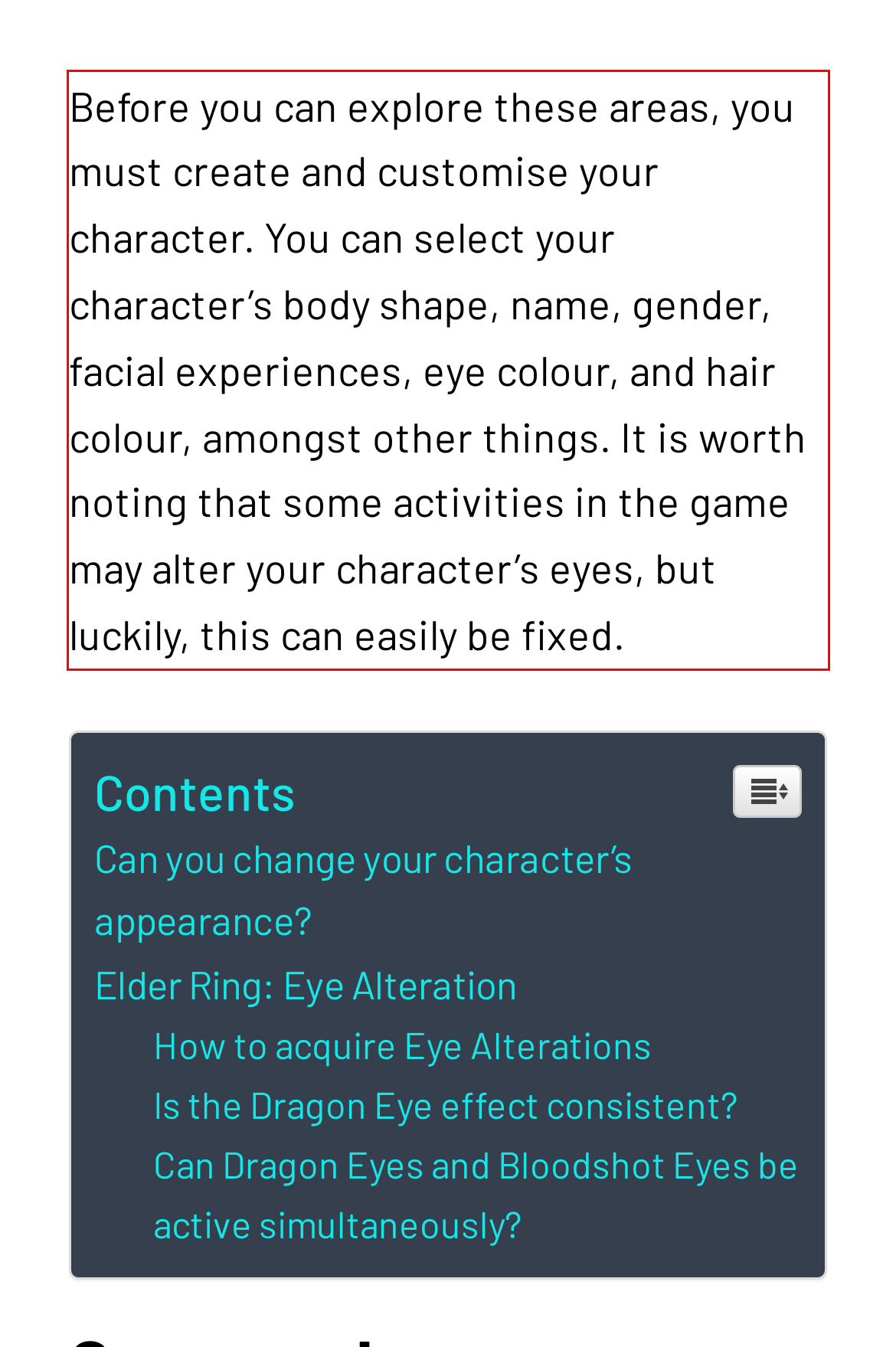Please identify the text within the red rectangular bounding box in the provided webpage screenshot.

Before you can explore these areas, you must create and customise your character. You can select your character’s body shape, name, gender, facial experiences, eye colour, and hair colour, amongst other things. It is worth noting that some activities in the game may alter your character’s eyes, but luckily, this can easily be fixed.